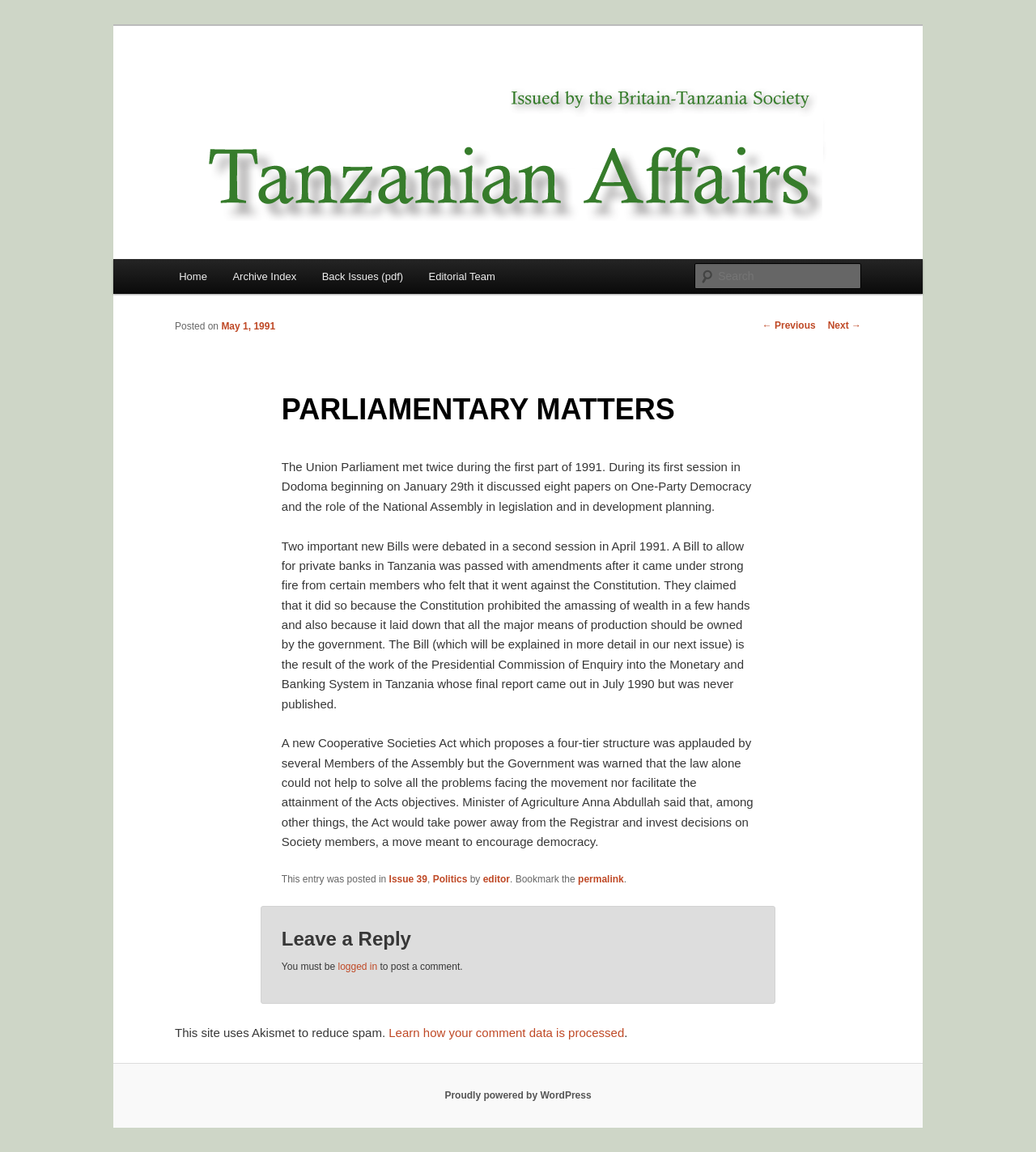Determine the bounding box coordinates for the UI element described. Format the coordinates as (top-left x, top-left y, bottom-right x, bottom-right y) and ensure all values are between 0 and 1. Element description: Proudly powered by WordPress

[0.429, 0.946, 0.571, 0.956]